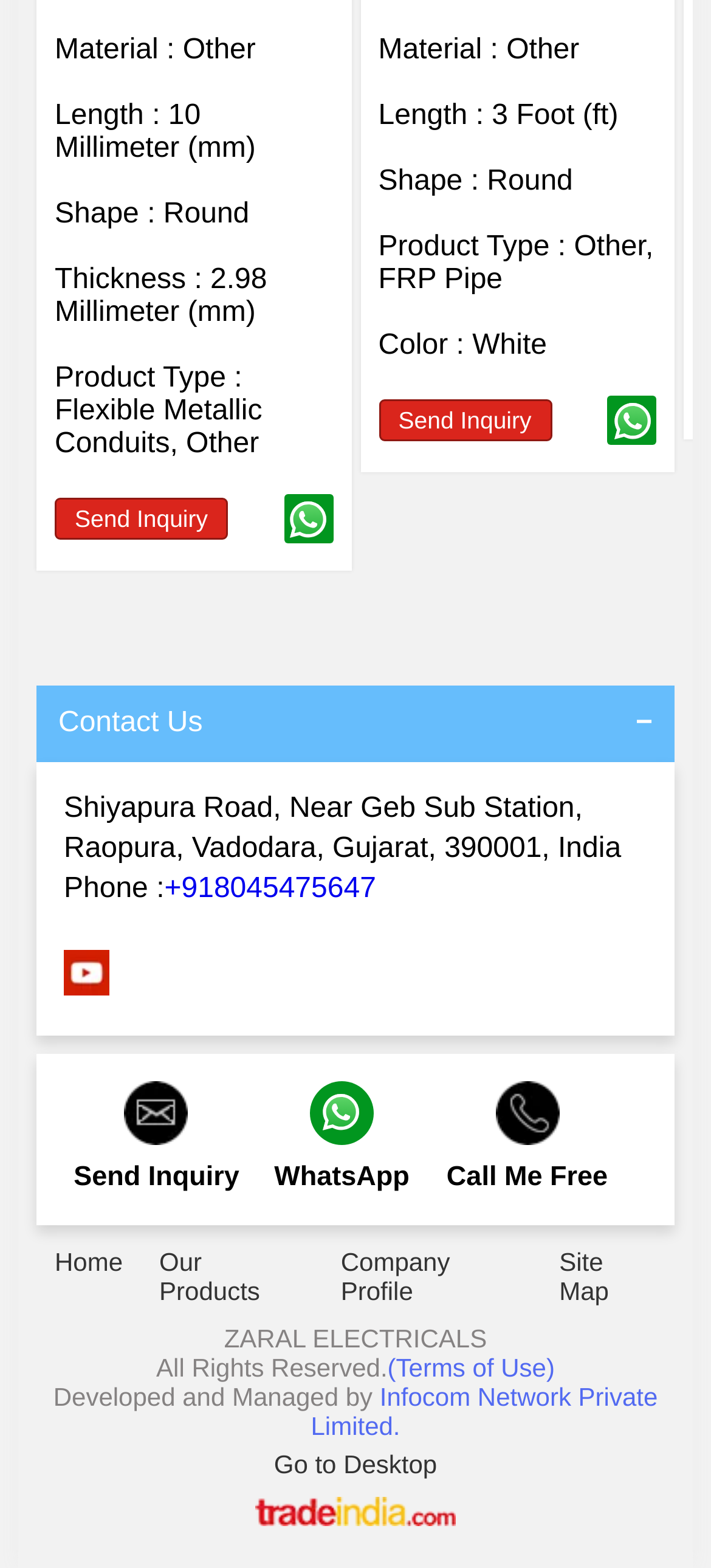Point out the bounding box coordinates of the section to click in order to follow this instruction: "Call the phone number".

[0.231, 0.557, 0.529, 0.577]